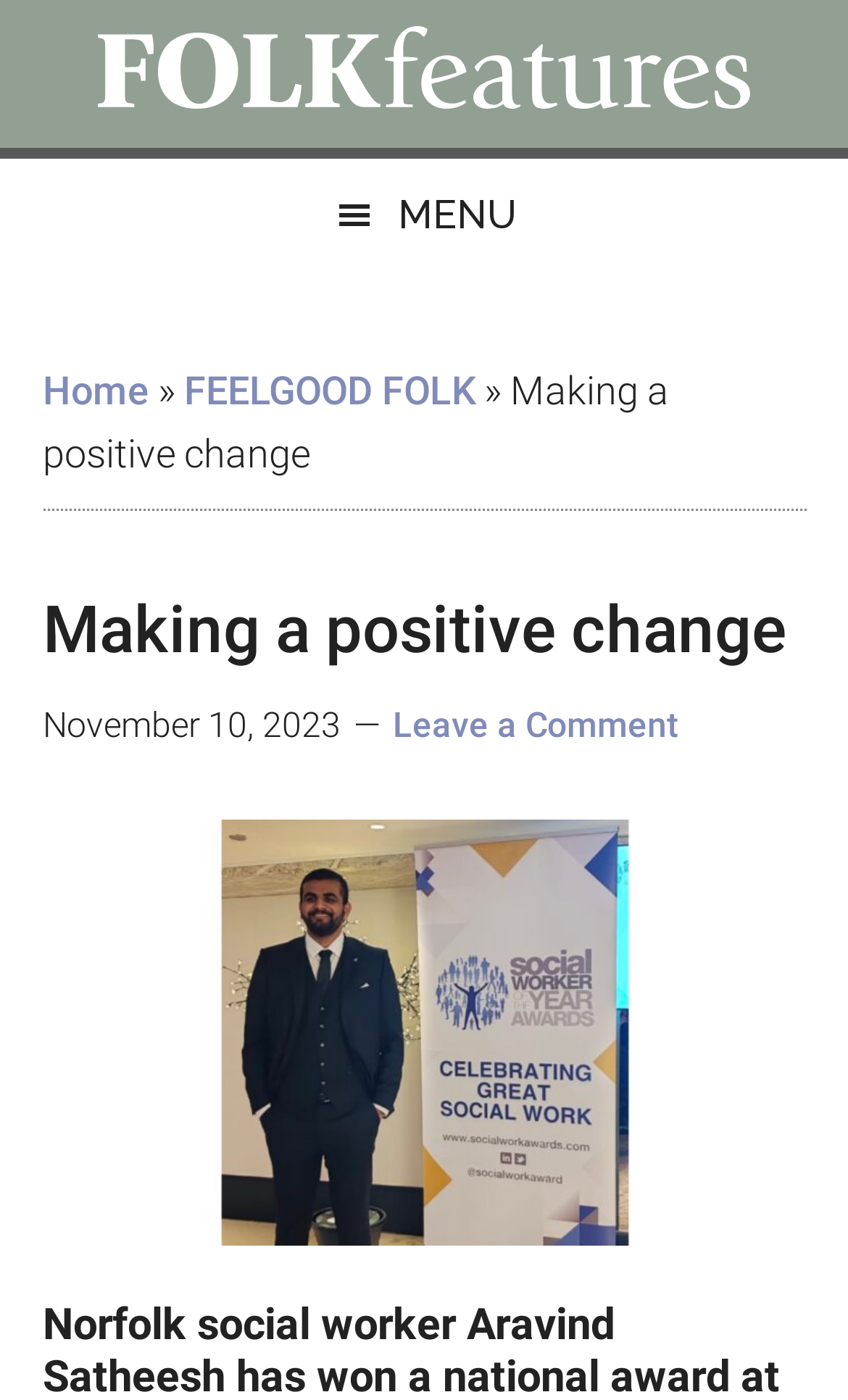Extract the main heading text from the webpage.

Making a positive change